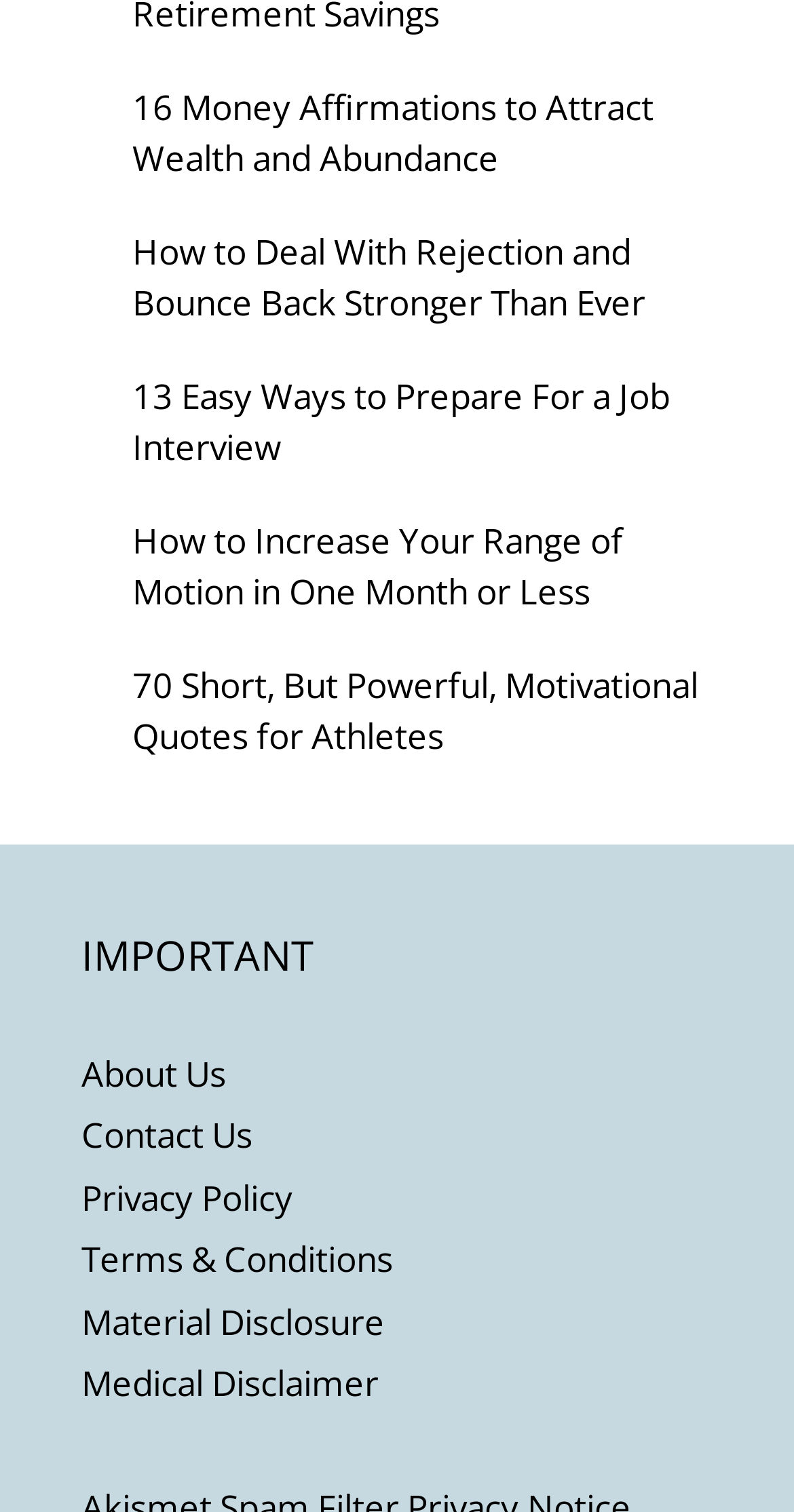Can you show the bounding box coordinates of the region to click on to complete the task described in the instruction: "Check the terms and conditions"?

[0.103, 0.817, 0.495, 0.848]